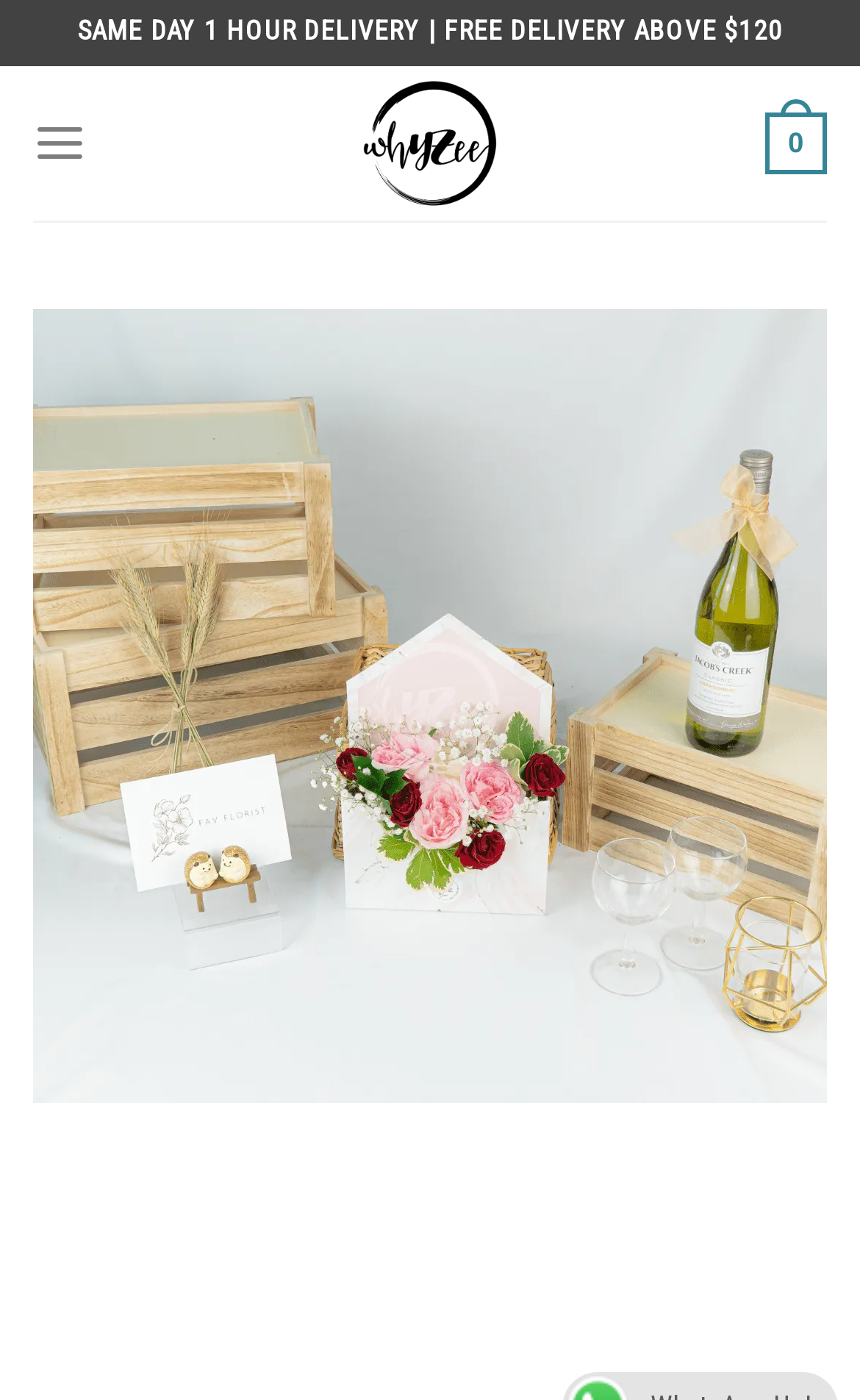Determine the bounding box coordinates of the UI element described by: "title="Surprise Marble Envelope Box"".

[0.038, 0.487, 0.962, 0.517]